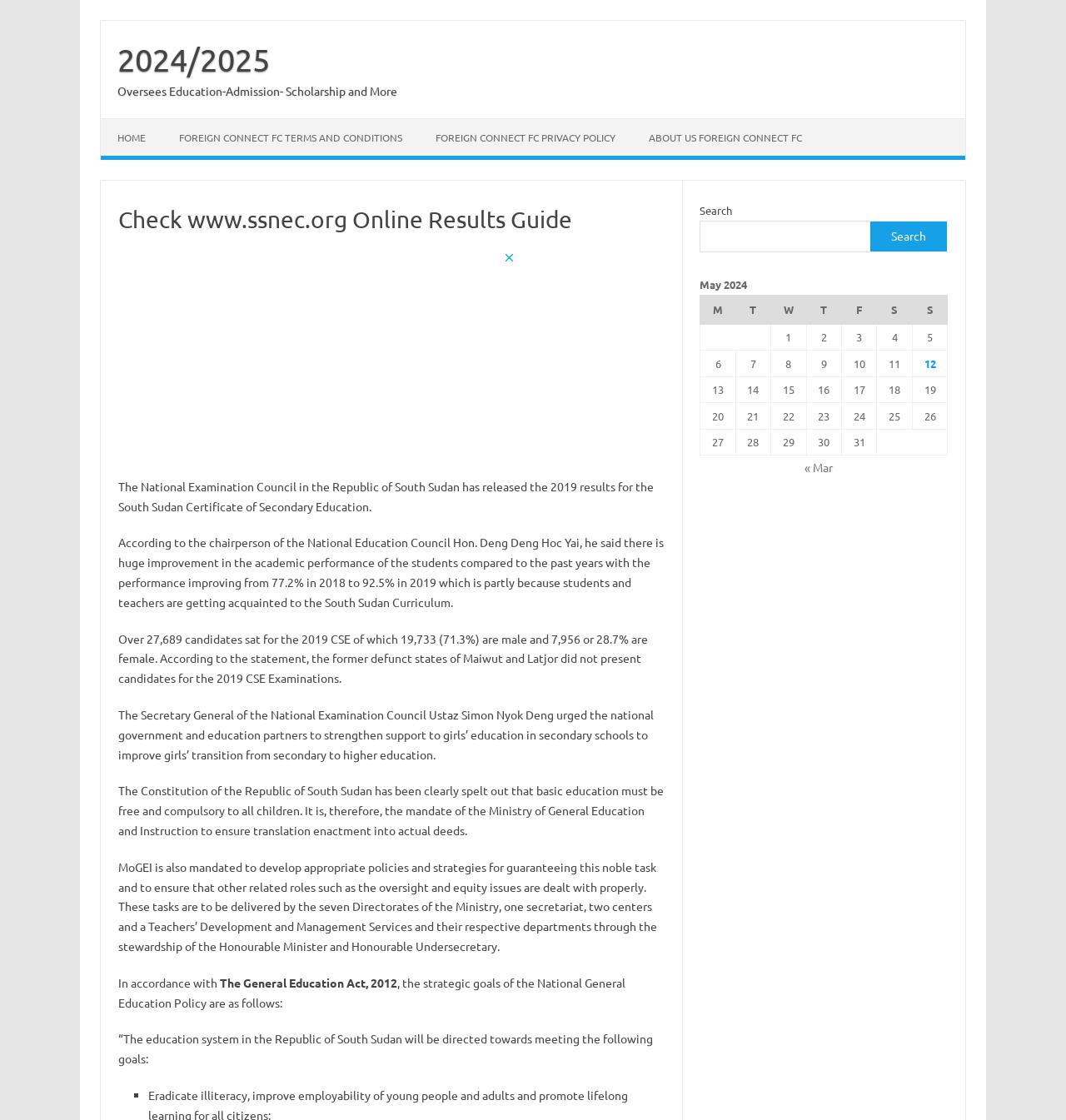Identify the bounding box coordinates necessary to click and complete the given instruction: "Check previous month".

[0.755, 0.411, 0.781, 0.424]